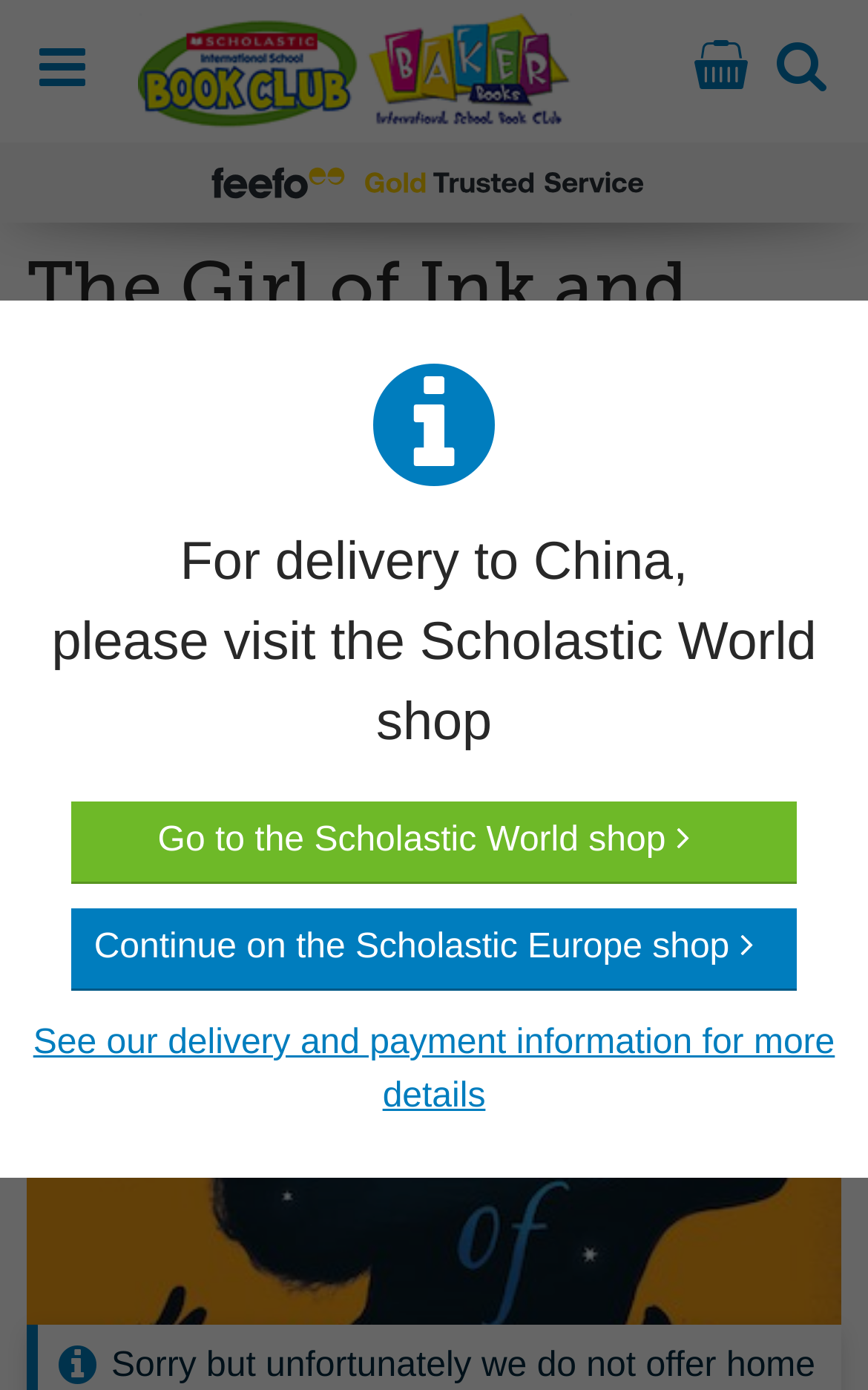Provide a one-word or one-phrase answer to the question:
What is the number of items in the basket?

0